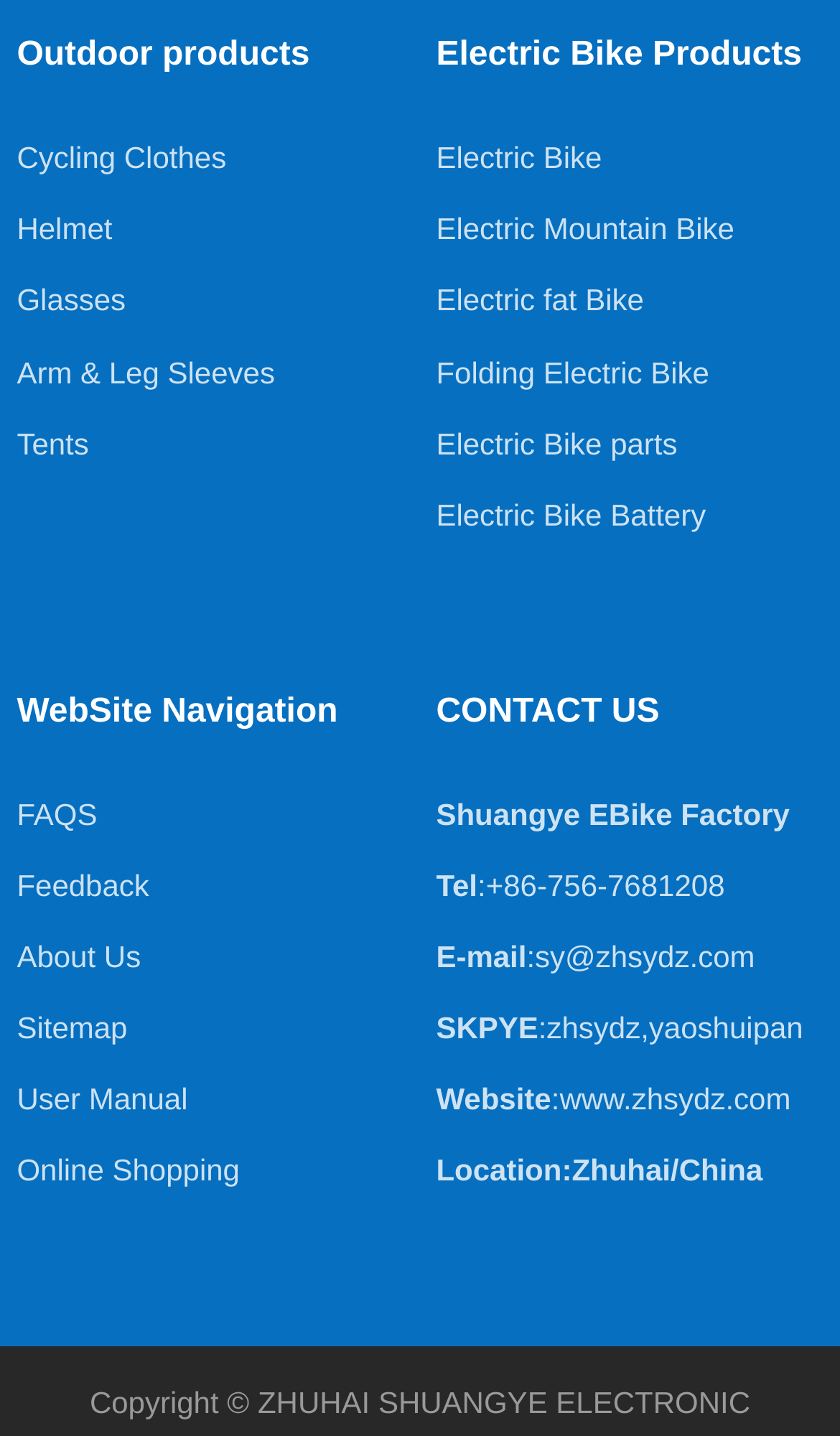What type of bike is 'Electric fat Bike'?
From the image, respond with a single word or phrase.

Electric bike